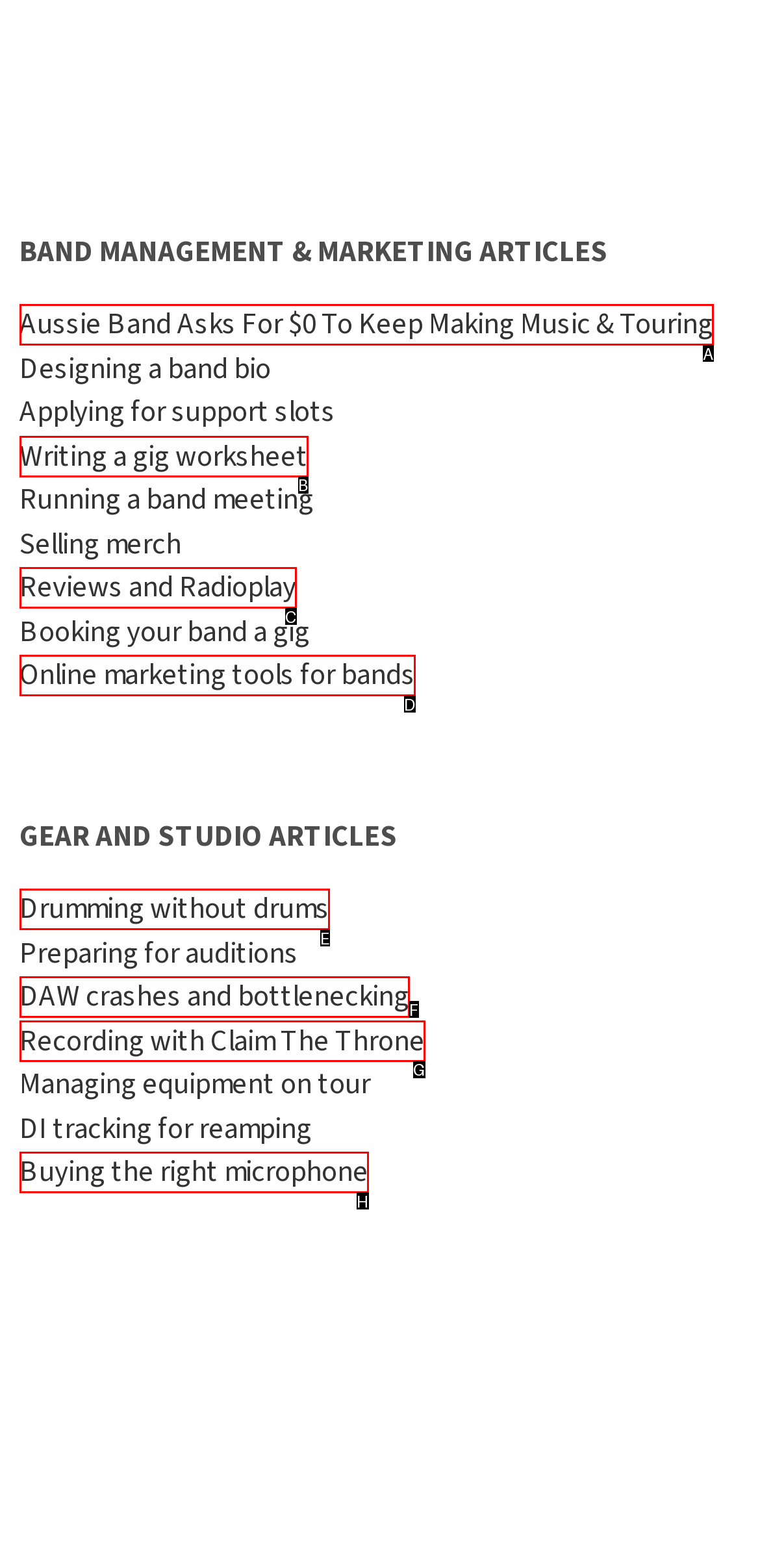Determine the HTML element that aligns with the description: Reviews and Radioplay
Answer by stating the letter of the appropriate option from the available choices.

C